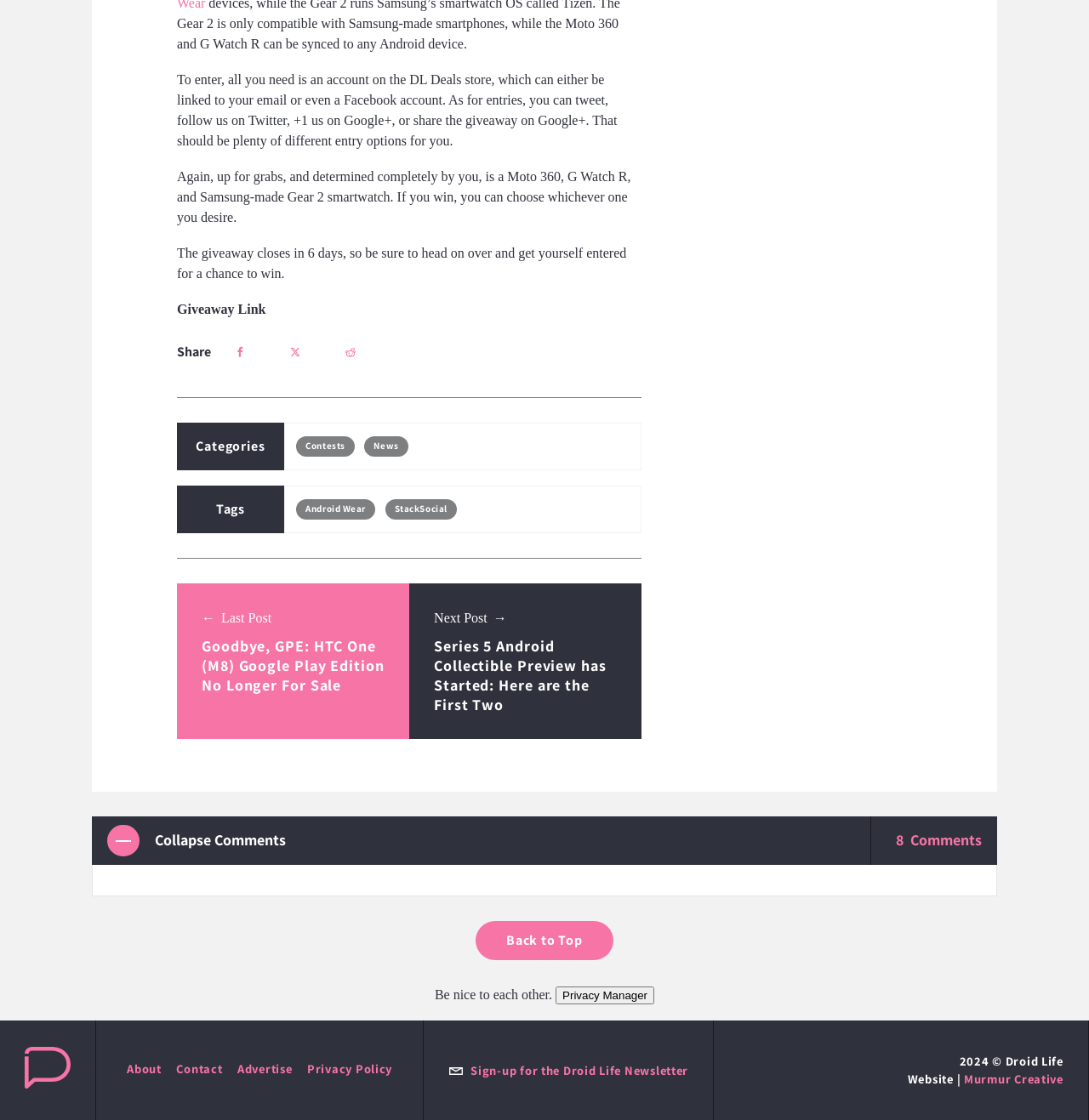From the webpage screenshot, predict the bounding box of the UI element that matches this description: "StackSocial".

[0.362, 0.449, 0.411, 0.46]